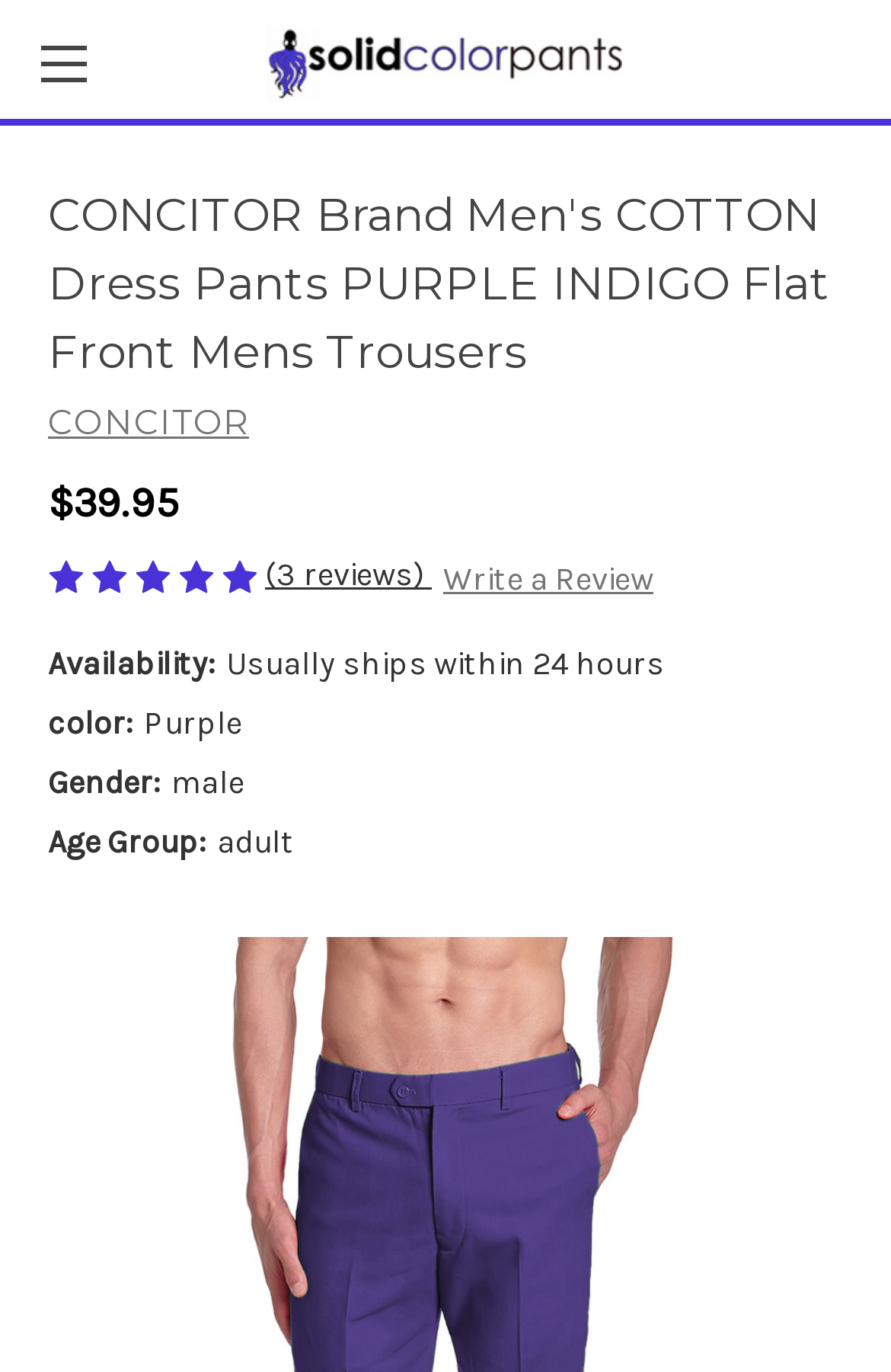What is the brand of the dress pants?
Give a one-word or short phrase answer based on the image.

CONCITOR